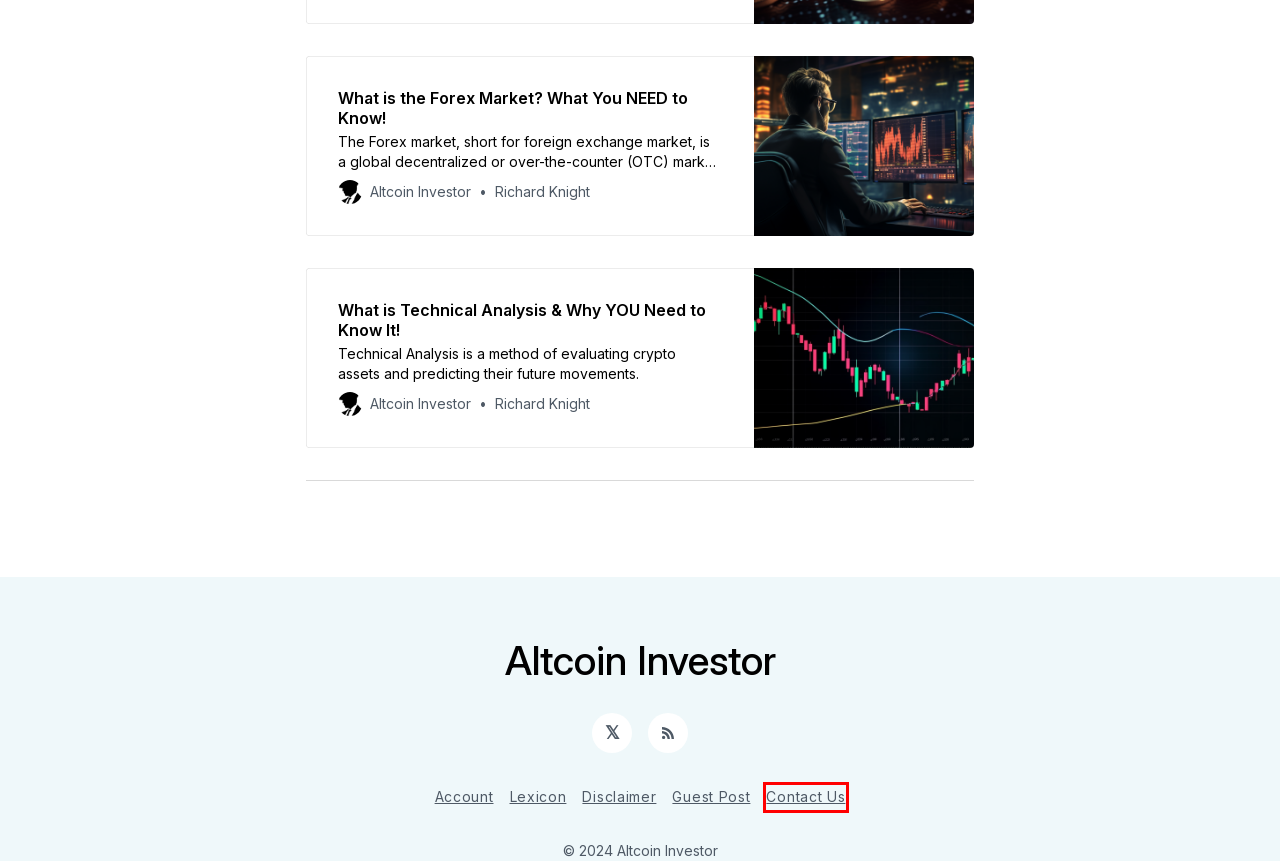You have a screenshot of a webpage with a red bounding box around a UI element. Determine which webpage description best matches the new webpage that results from clicking the element in the bounding box. Here are the candidates:
A. Altcoin Investor: Get the Inside Scoop on the Next Big Altcoin
B. Submit Your Crypto Guest Post Here | Altcoin Investor
C. Contact Altcoin Investor: Crypto Support & Queries
D. What is the Forex Market? What You NEED to Know!
E. Lexicon of Blockchain Terminology | Altcoin Investor
F. Our Disclaimer | AltcoinInvestor.com
G. What is Technical Analysis & Why YOU Need to Know It!
H. Crypto Insights Newsletter - Stay Ahead in Crypto

C